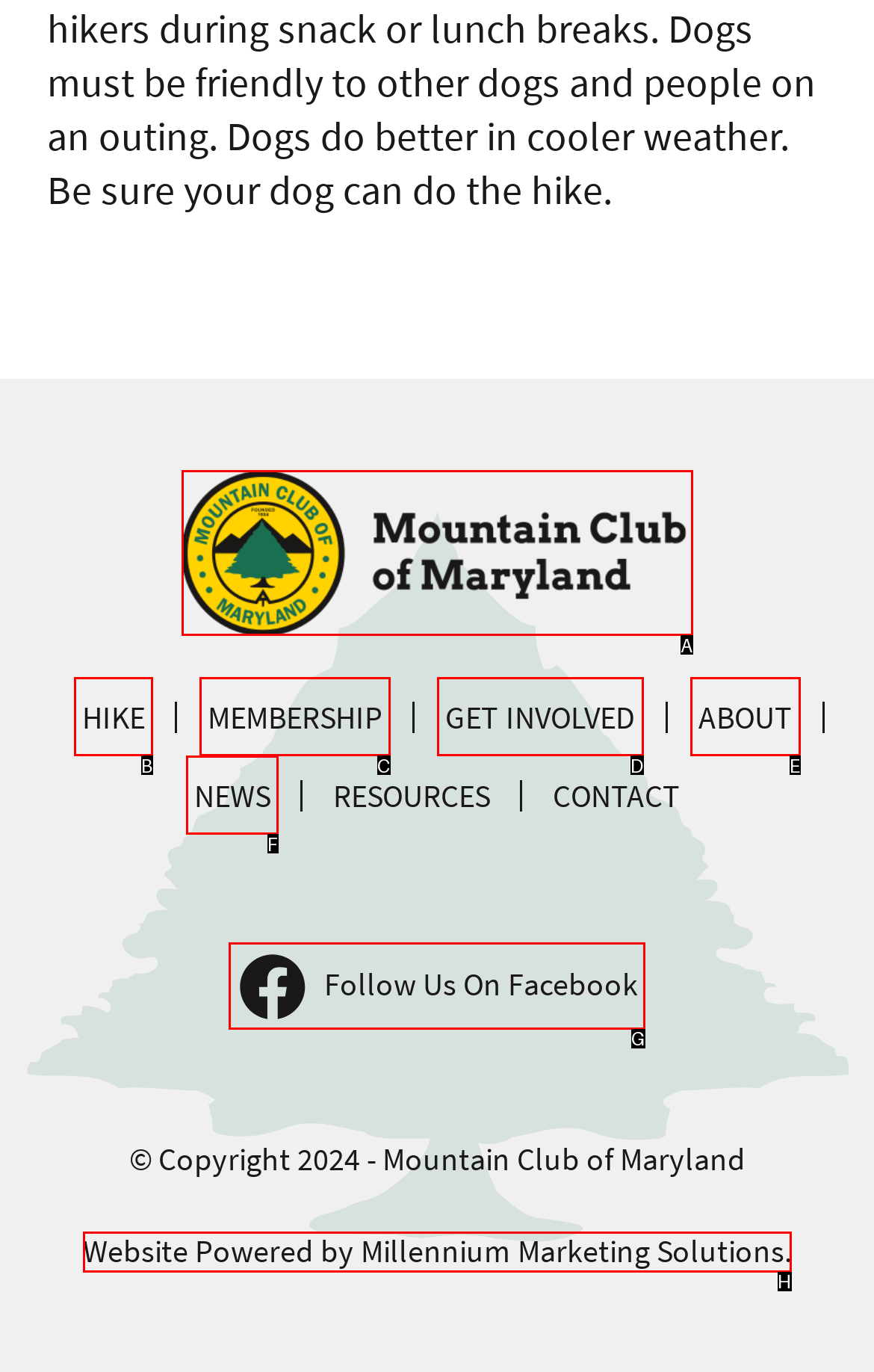Choose the HTML element that should be clicked to achieve this task: Follow the Mountain Club on Facebook
Respond with the letter of the correct choice.

G